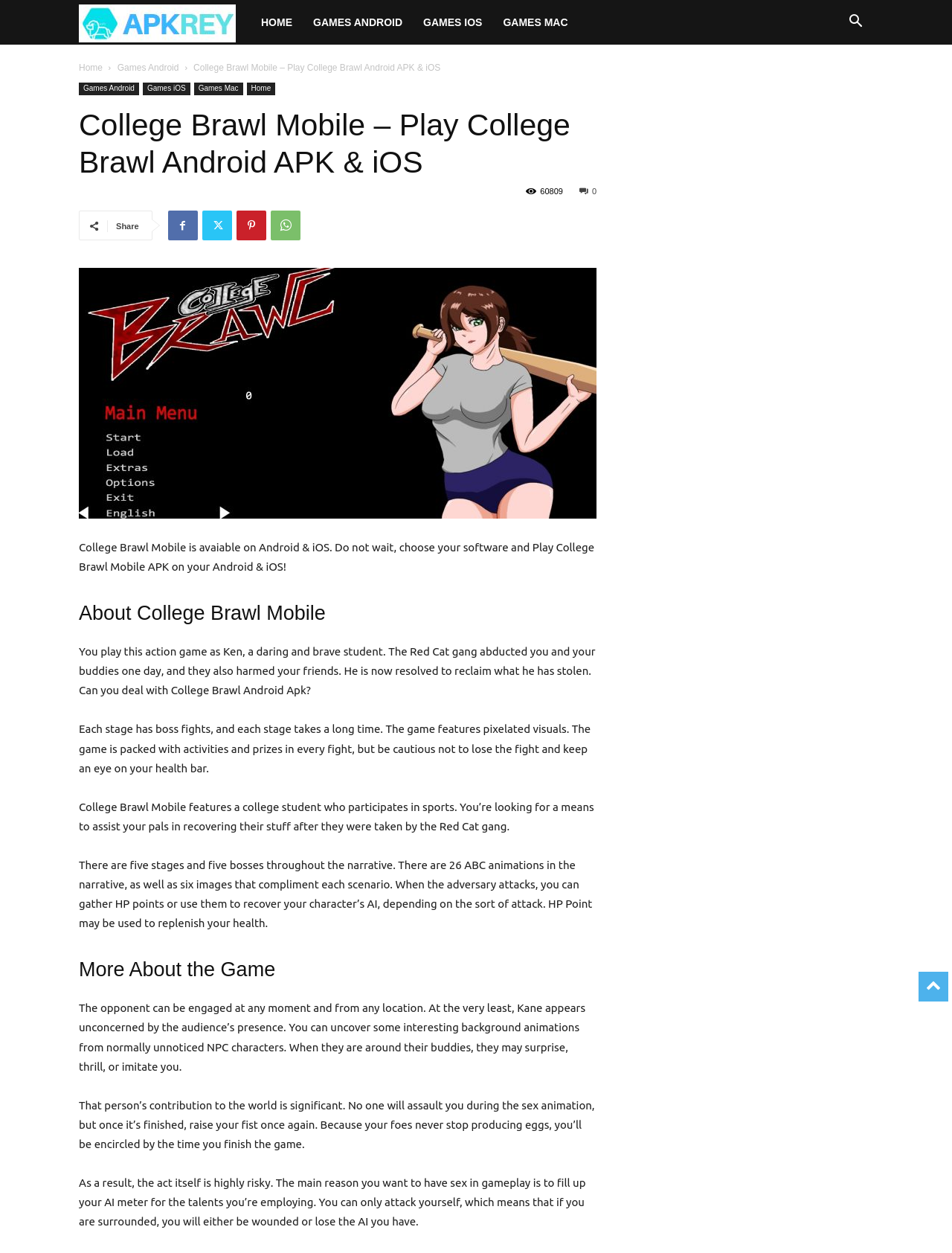Please find the bounding box coordinates of the element that you should click to achieve the following instruction: "Go to 'Games Android' page". The coordinates should be presented as four float numbers between 0 and 1: [left, top, right, bottom].

[0.123, 0.05, 0.188, 0.058]